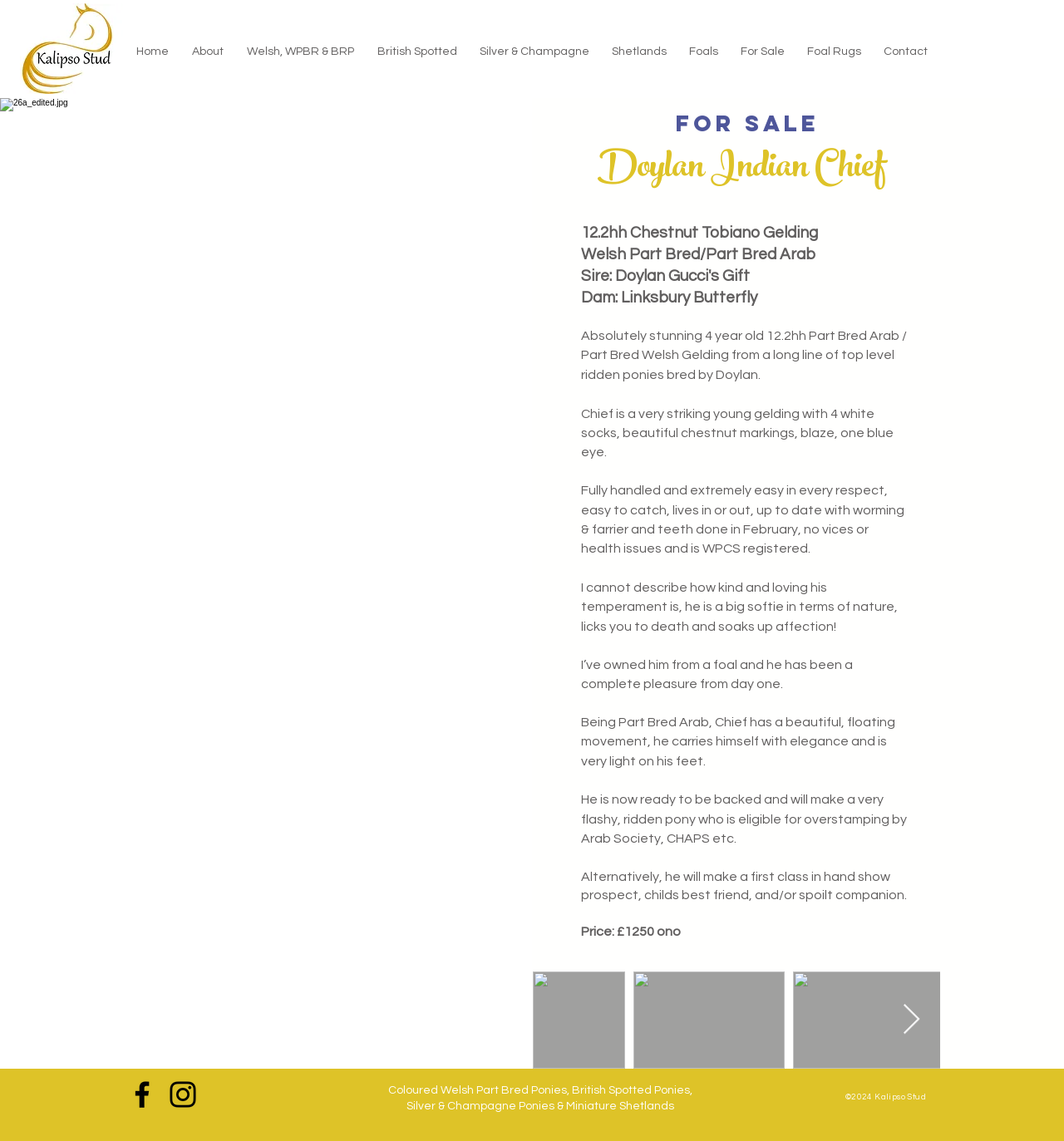Please extract the webpage's main title and generate its text content.

Coloured Welsh Part Bred Ponies, British Spotted Ponies,
Silver & Champagne Ponies & Miniature Shetlands